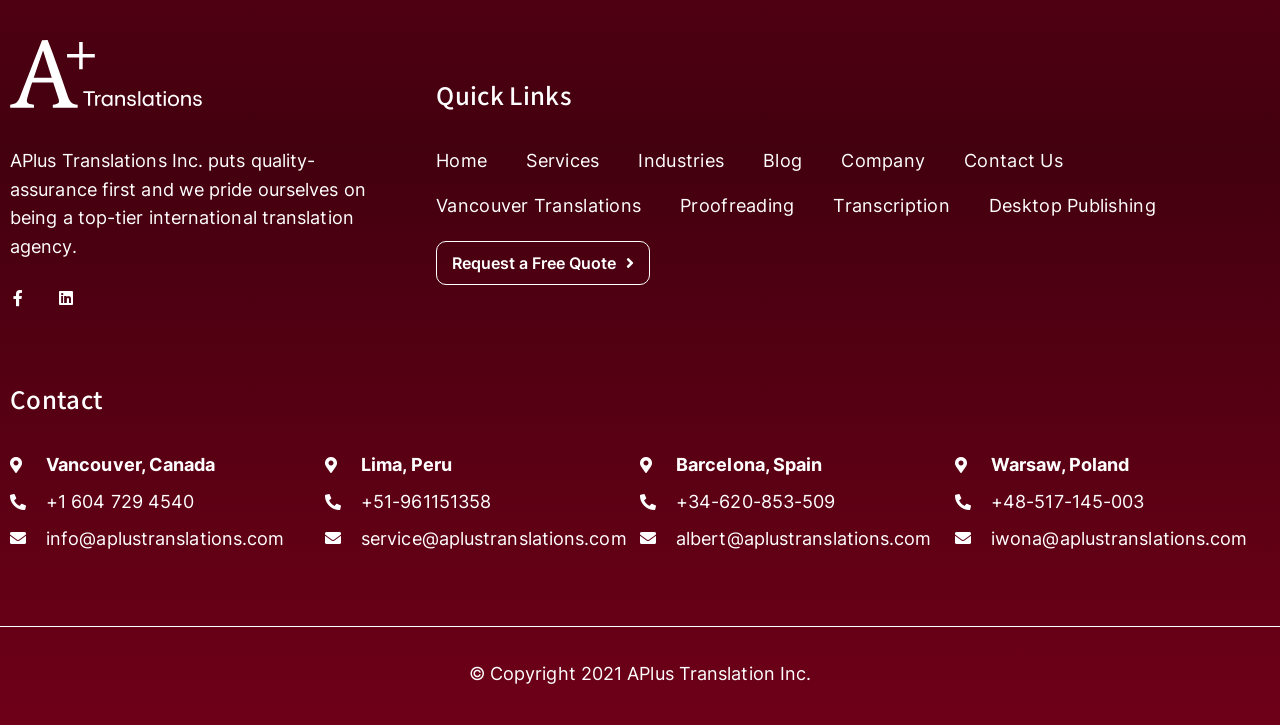Please answer the following query using a single word or phrase: 
What is the purpose of the 'Request a Free Quote' button?

To request a quote